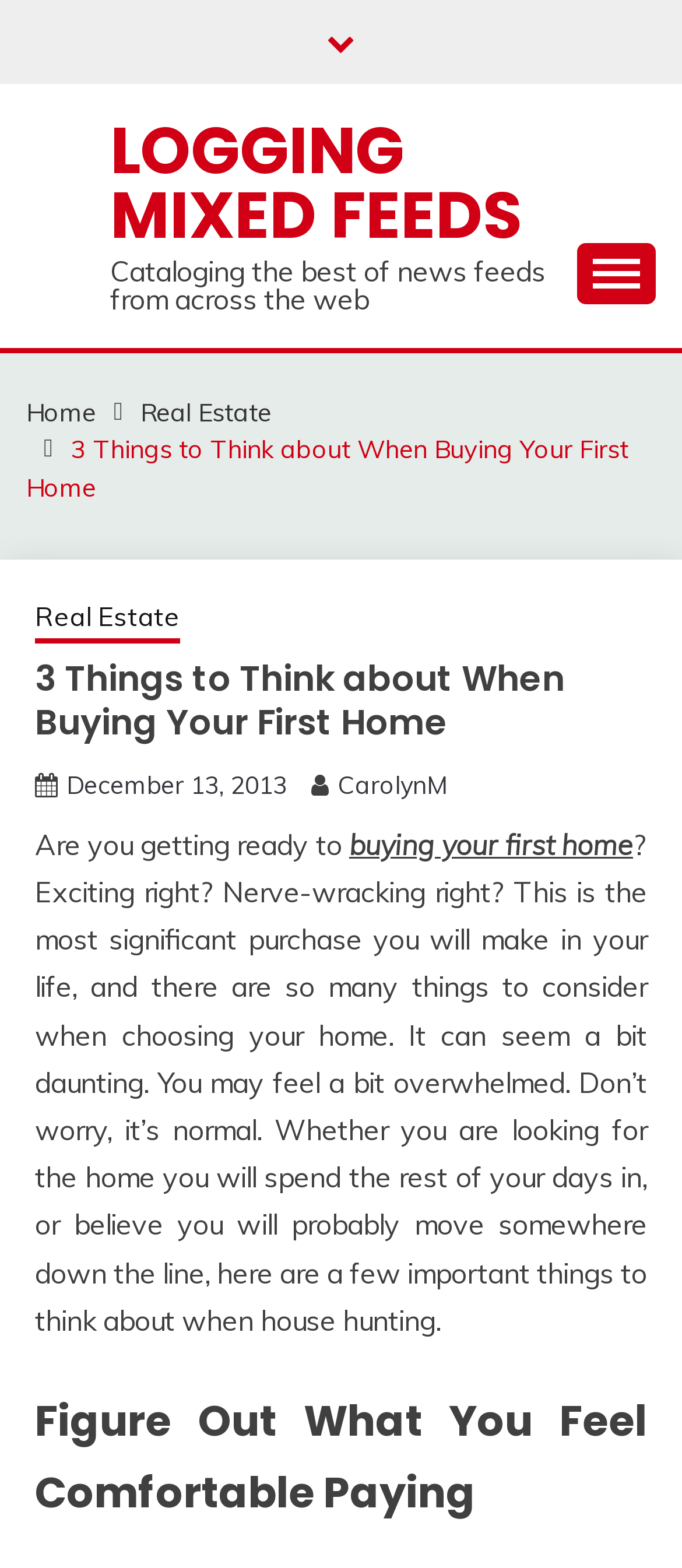How many links are there in the breadcrumbs navigation?
Look at the screenshot and provide an in-depth answer.

I counted the number of link elements within the breadcrumbs navigation section, which includes 'Home', 'Real Estate', '3 Things to Think about When Buying Your First Home', and another 'Real Estate' link. Therefore, there are 4 links in the breadcrumbs navigation.